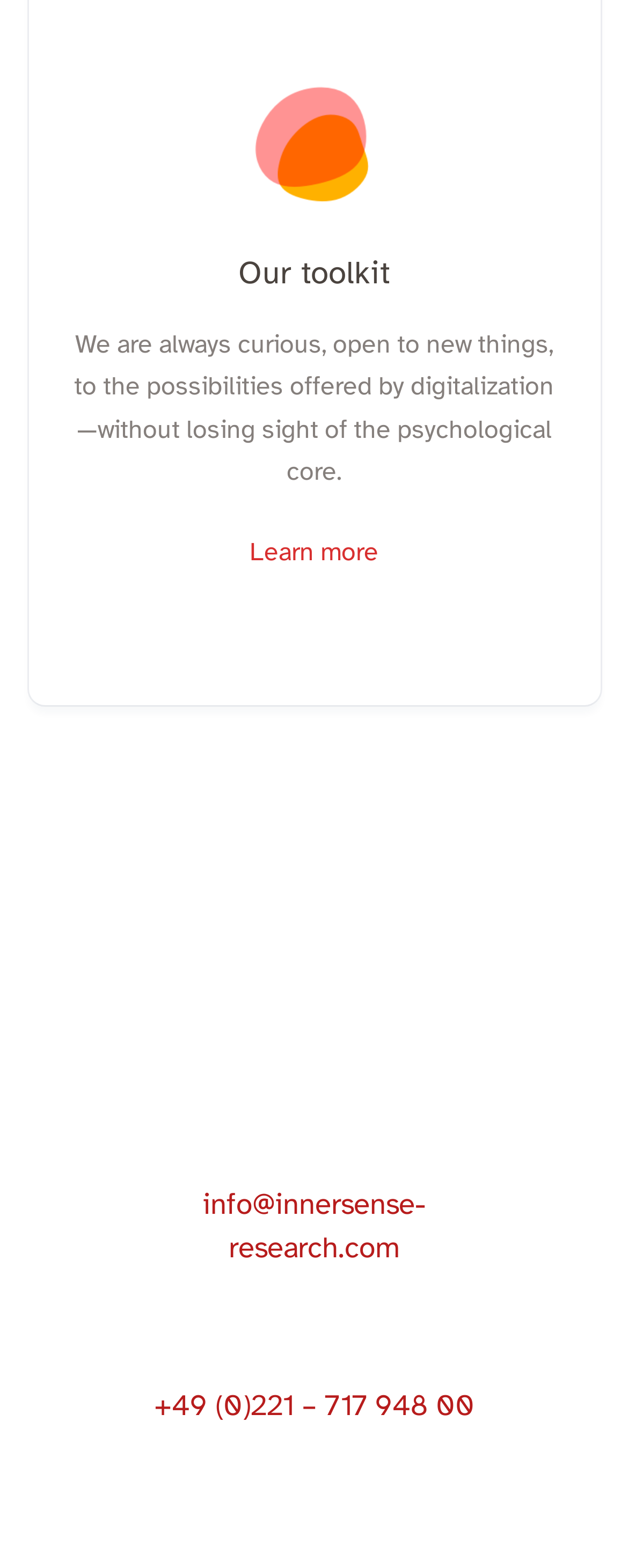What is the purpose of the 'Learn more' link?
From the screenshot, provide a brief answer in one word or phrase.

To learn more about the toolkit